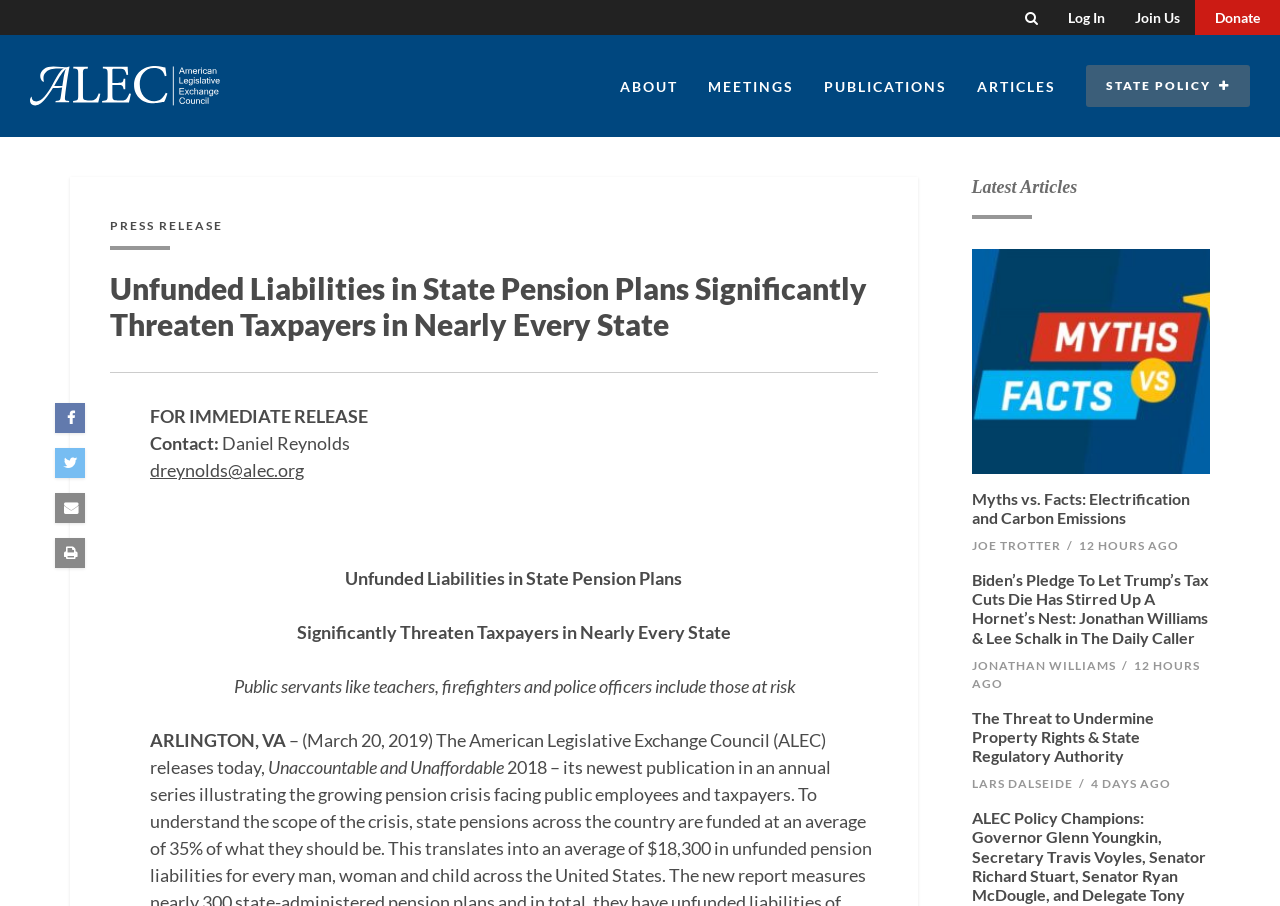Find the bounding box coordinates of the element's region that should be clicked in order to follow the given instruction: "Visit the ABOUT page". The coordinates should consist of four float numbers between 0 and 1, i.e., [left, top, right, bottom].

[0.473, 0.078, 0.541, 0.112]